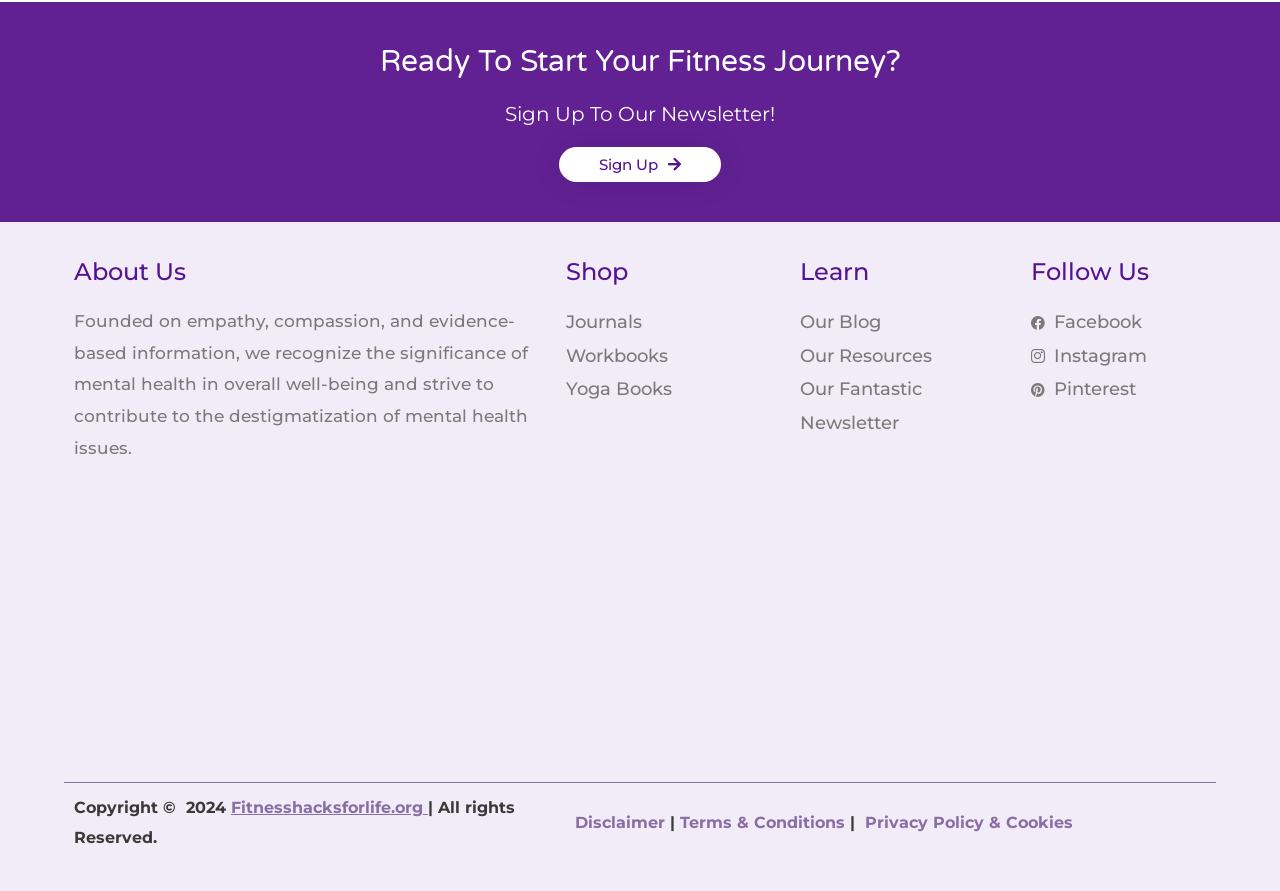What is the purpose of the 'Learn' section?
Please provide a single word or phrase as your answer based on the screenshot.

To provide resources and information